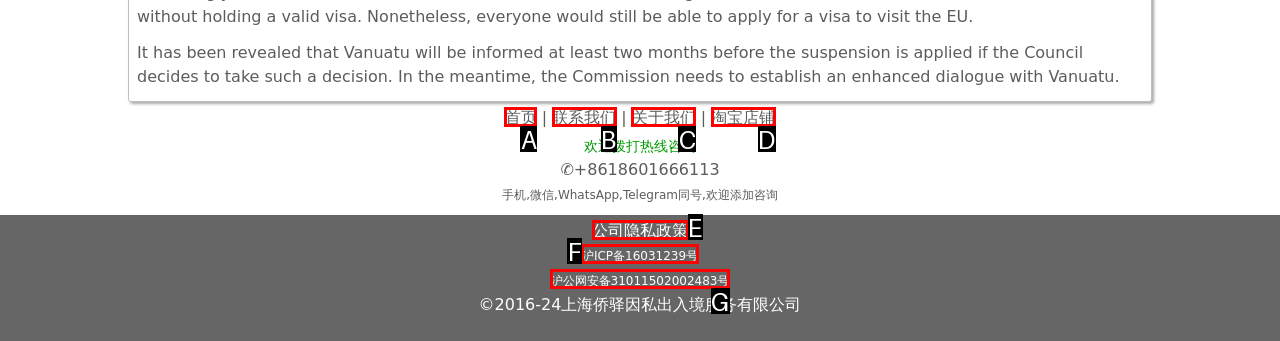Please select the letter of the HTML element that fits the description: 关于我们. Answer with the option's letter directly.

C